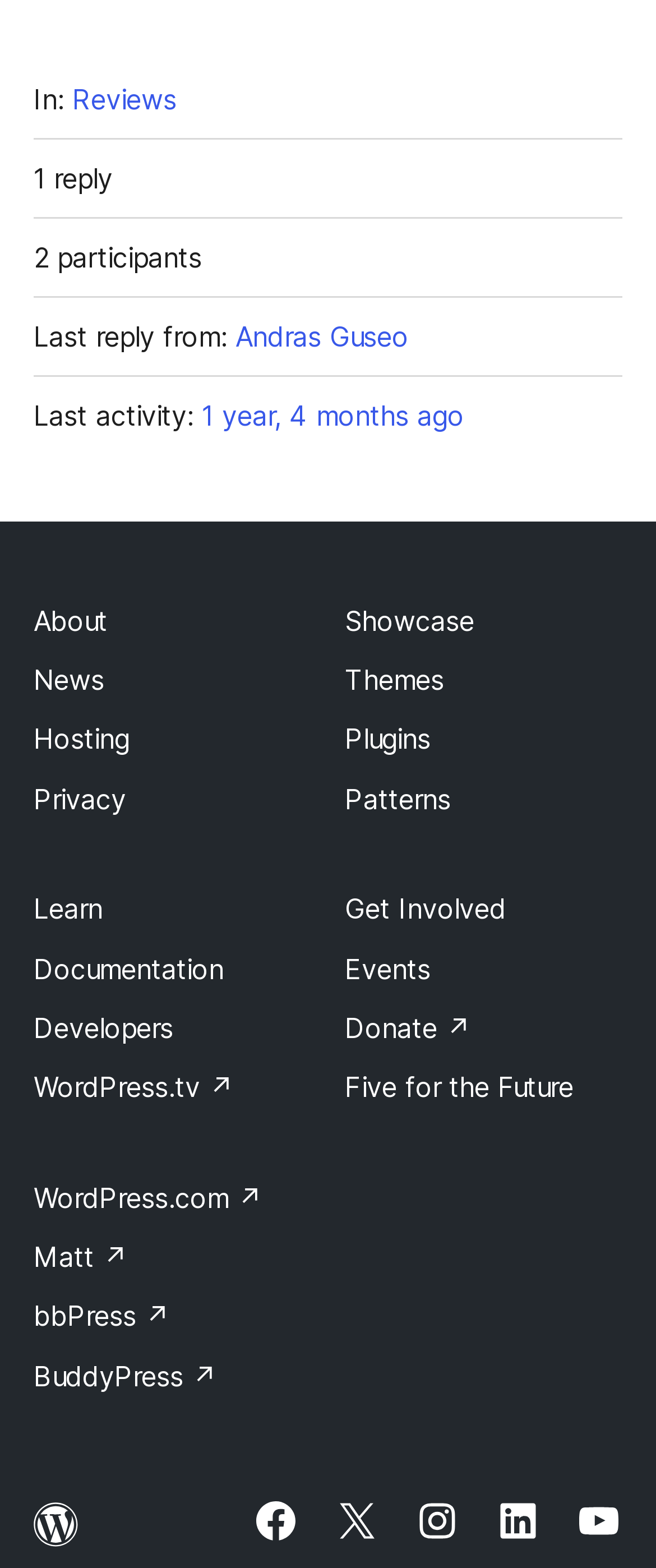Answer the question in a single word or phrase:
How many social media platforms are linked from the page?

5